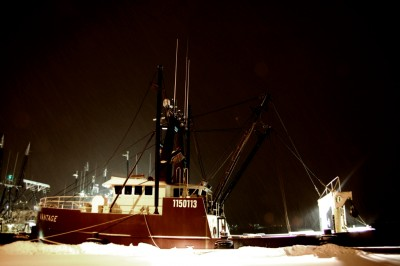Provide a comprehensive description of the image.

This evocative photograph captures a fishing vessel named "Vintage" docked in a snowy harbor at night, illuminated by soft artificial lights. The boat, equipped with a prominent crane and various fishing gear, stands resilient against the harsh winter conditions. Snow blankets the ground around the boat, enhancing the silent, tranquil atmosphere of the scene. The background features other boats and structures, partly obscured by swirling snowflakes, suggesting a blustery snowstorm. This image conveys a blend of rugged maritime life and the serene beauty of winter, as well as the challenges faced by those who work on the water during inclement weather. The photograph has a nostalgic quality, reminiscent of an old postcard, and highlights the intersection of human industry and nature's elements.